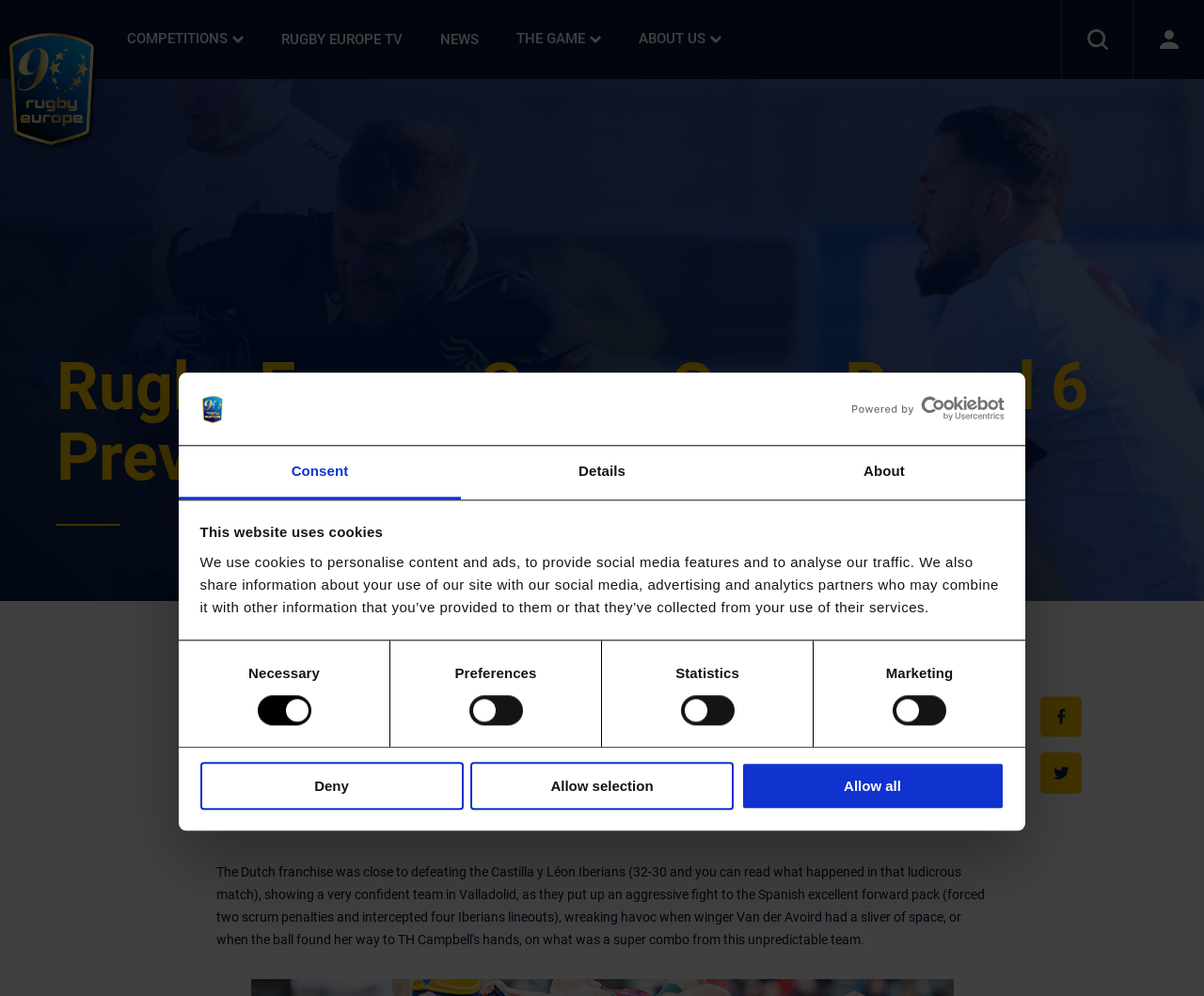Determine the bounding box coordinates of the UI element that matches the following description: "News". The coordinates should be four float numbers between 0 and 1 in the format [left, top, right, bottom].

[0.354, 0.0, 0.417, 0.079]